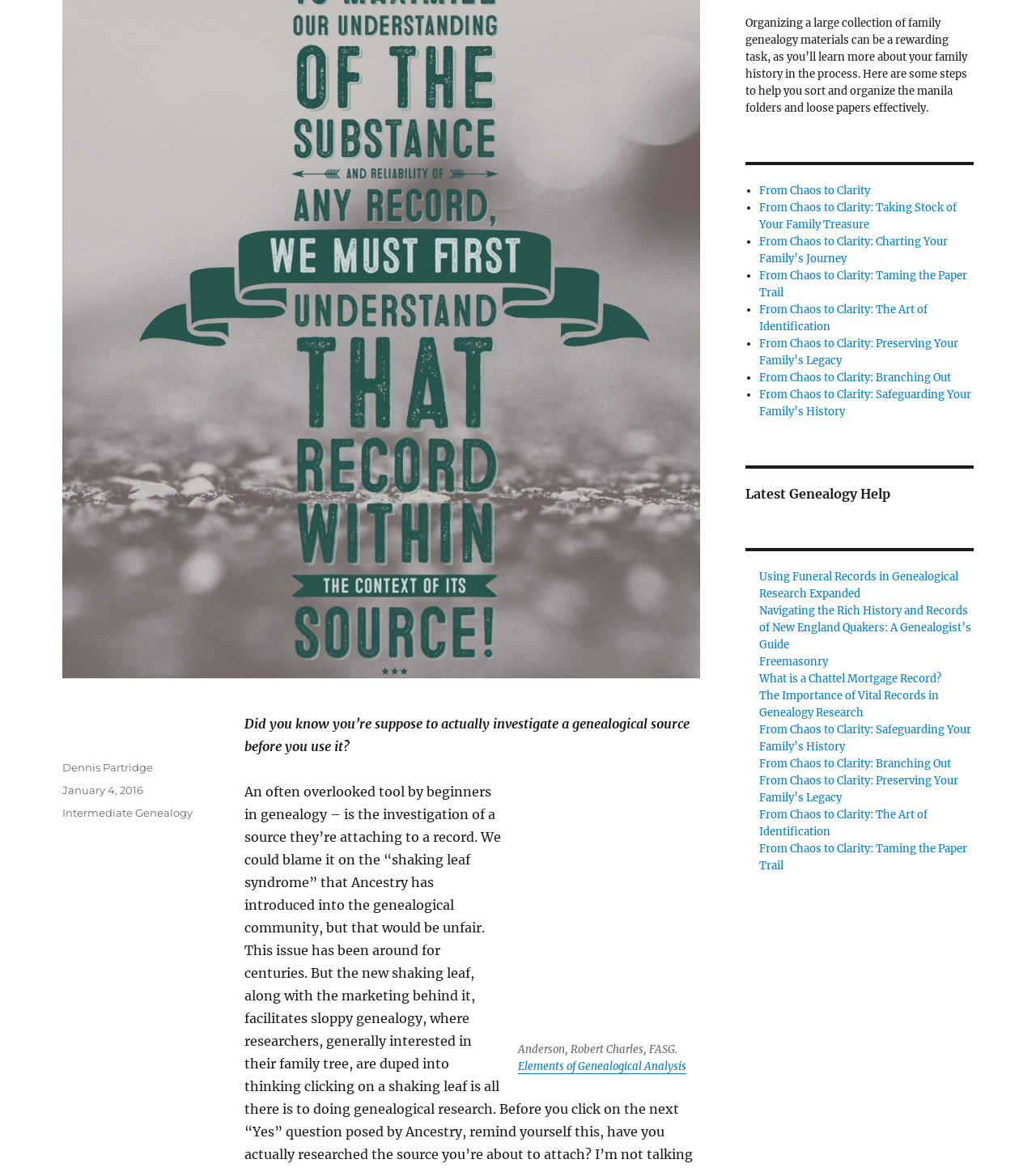What is the topic of the webpage?
Using the details shown in the screenshot, provide a comprehensive answer to the question.

The webpage appears to be about genealogy, as it discusses topics such as organizing family genealogy materials, using funeral records in research, and navigating historical records.